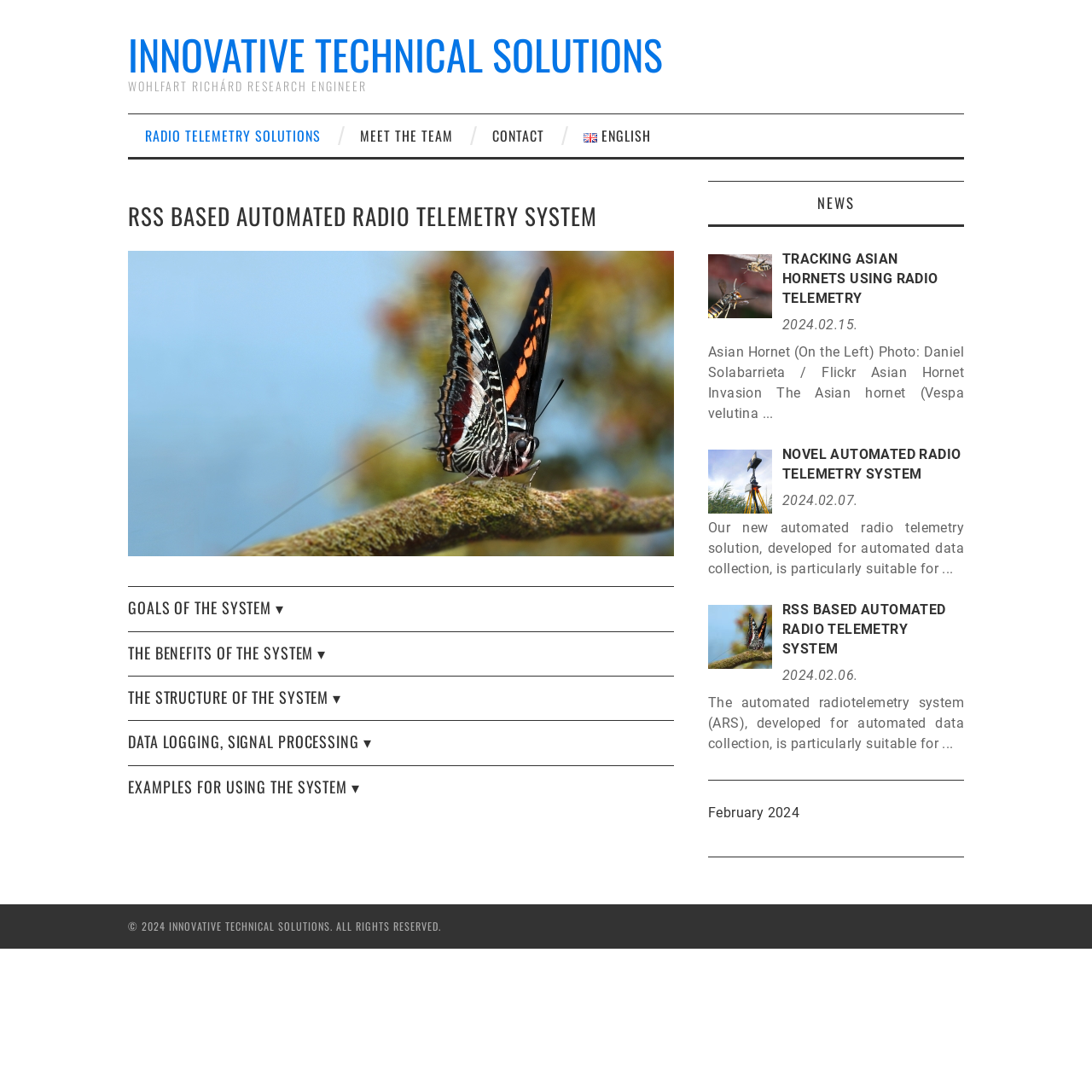What is the benefit of the system? Based on the screenshot, please respond with a single word or phrase.

THE BENEFITS OF THE SYSTEM